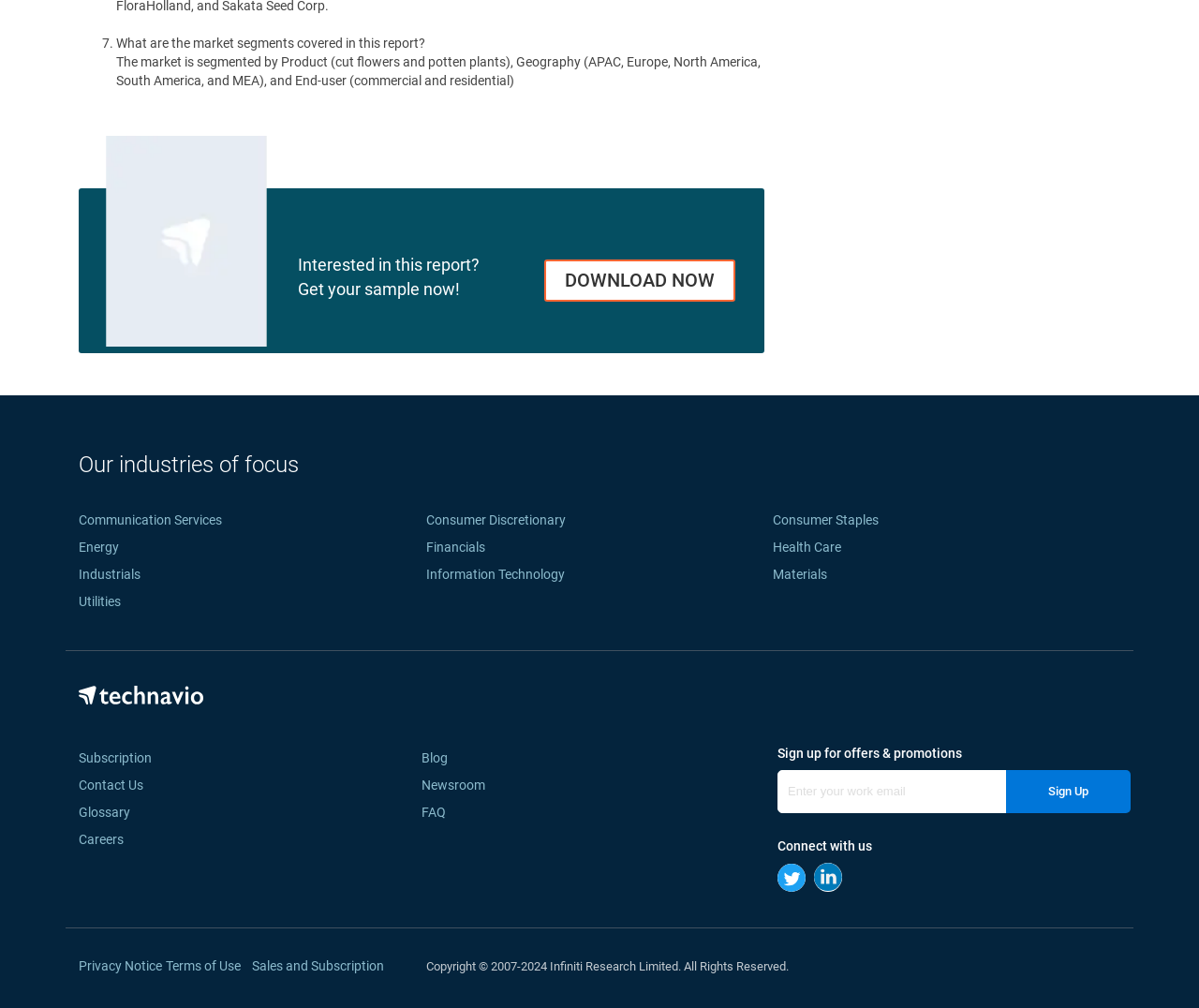Specify the bounding box coordinates of the region I need to click to perform the following instruction: "Search for something". The coordinates must be four float numbers in the range of 0 to 1, i.e., [left, top, right, bottom].

None